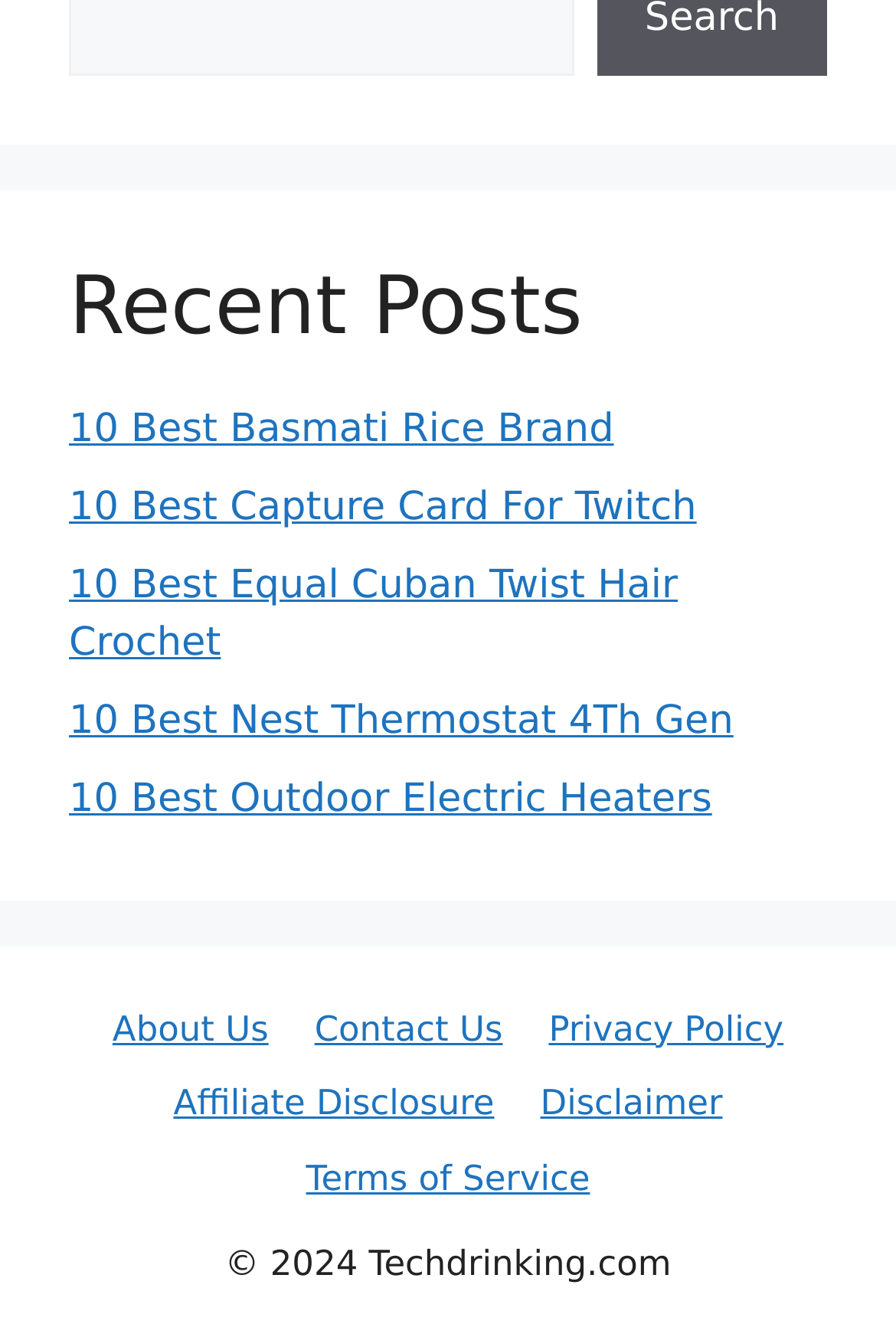Identify the bounding box coordinates of the area that should be clicked in order to complete the given instruction: "check Privacy Policy". The bounding box coordinates should be four float numbers between 0 and 1, i.e., [left, top, right, bottom].

[0.612, 0.754, 0.874, 0.785]